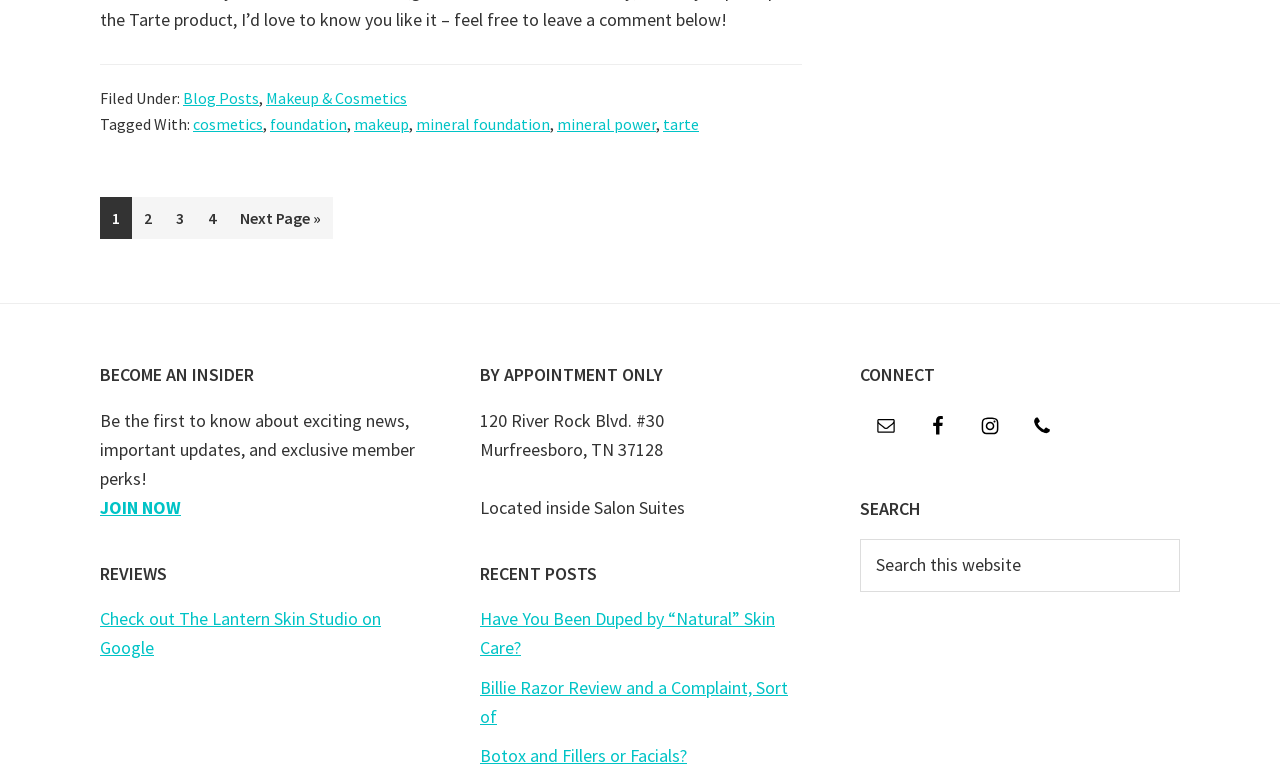Locate the bounding box coordinates of the element that should be clicked to execute the following instruction: "Search this website".

[0.672, 0.704, 0.922, 0.773]